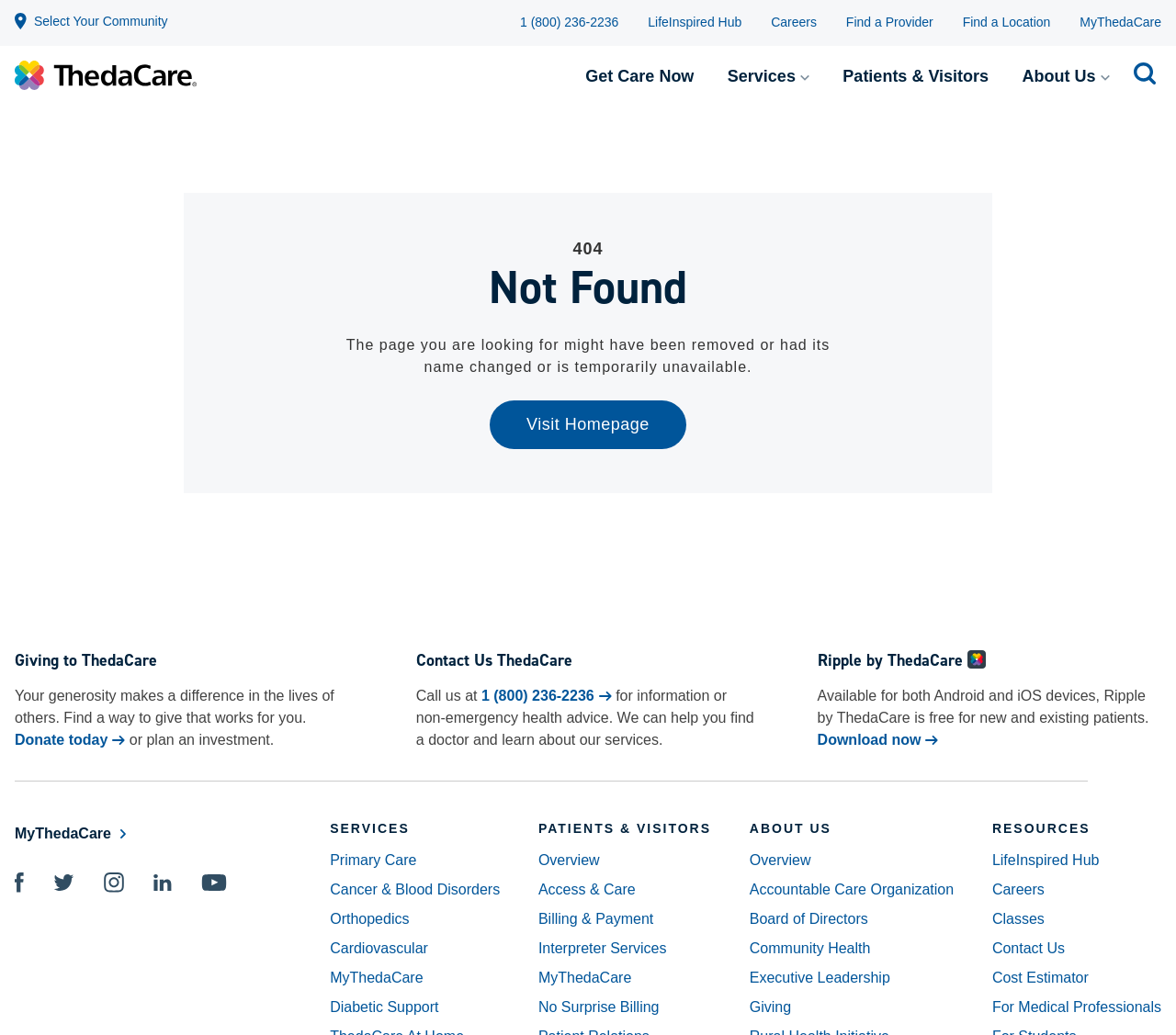Please examine the image and provide a detailed answer to the question: How many main sections are there on the page?

I counted the number of main sections by looking at the headings 'Services', 'Patients & Visitors', 'About Us', and the community selection section at the top.